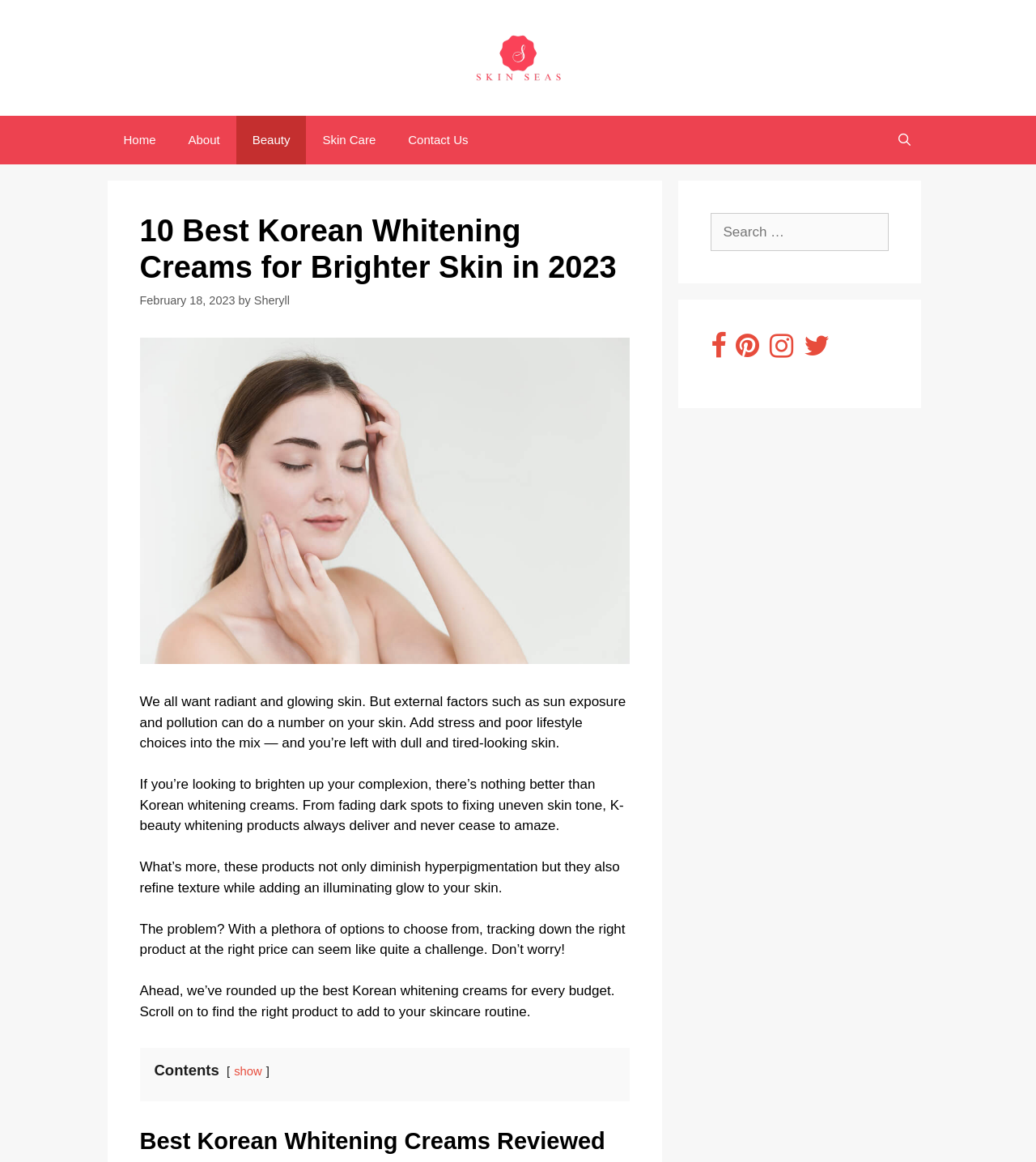Please identify the bounding box coordinates of the clickable region that I should interact with to perform the following instruction: "Open the search bar". The coordinates should be expressed as four float numbers between 0 and 1, i.e., [left, top, right, bottom].

[0.85, 0.099, 0.896, 0.141]